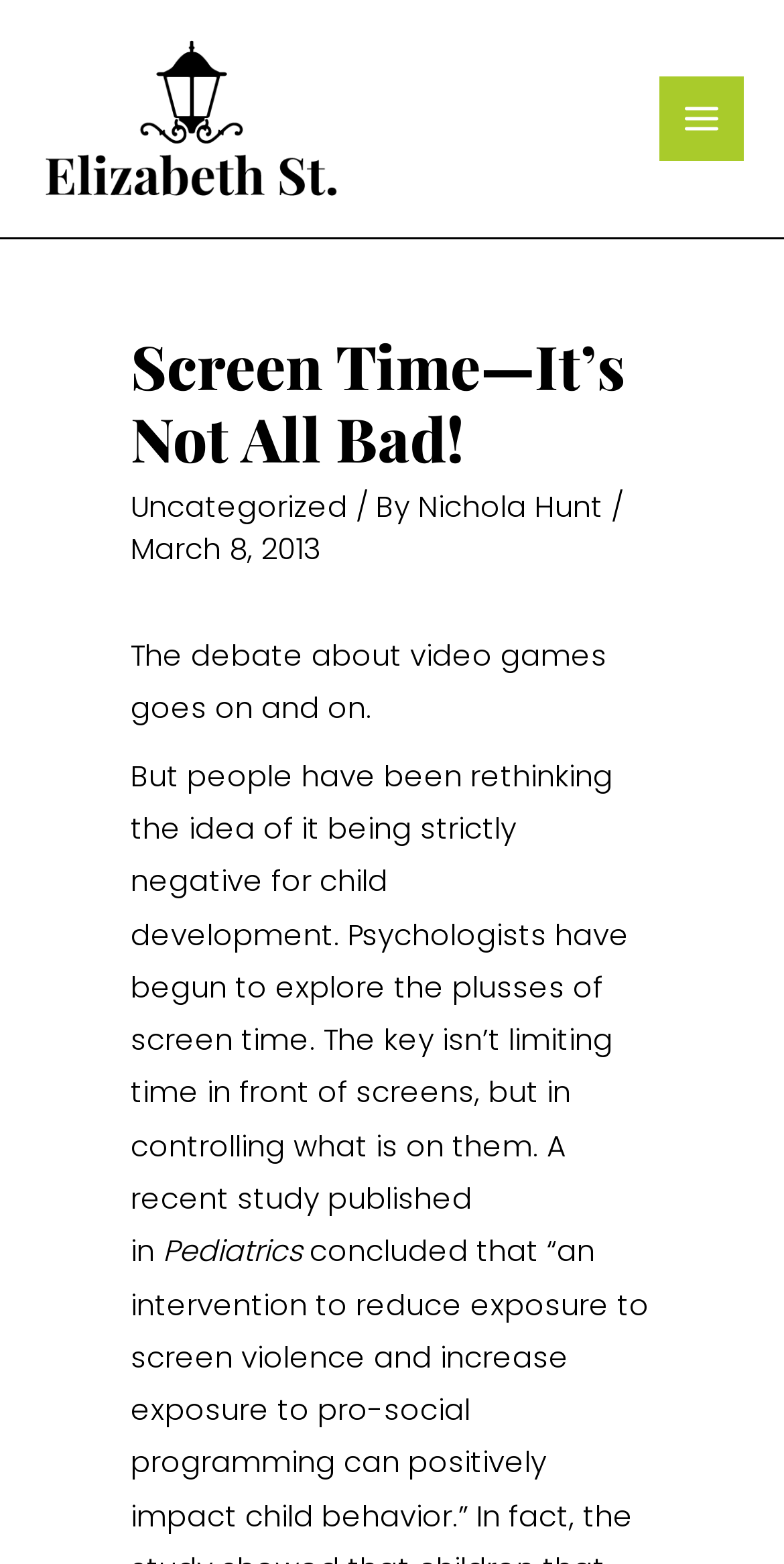Please provide a comprehensive answer to the question based on the screenshot: What is the topic of this article?

I inferred the topic by reading the article's introduction, which mentions the debate about video games and their impact on child development.